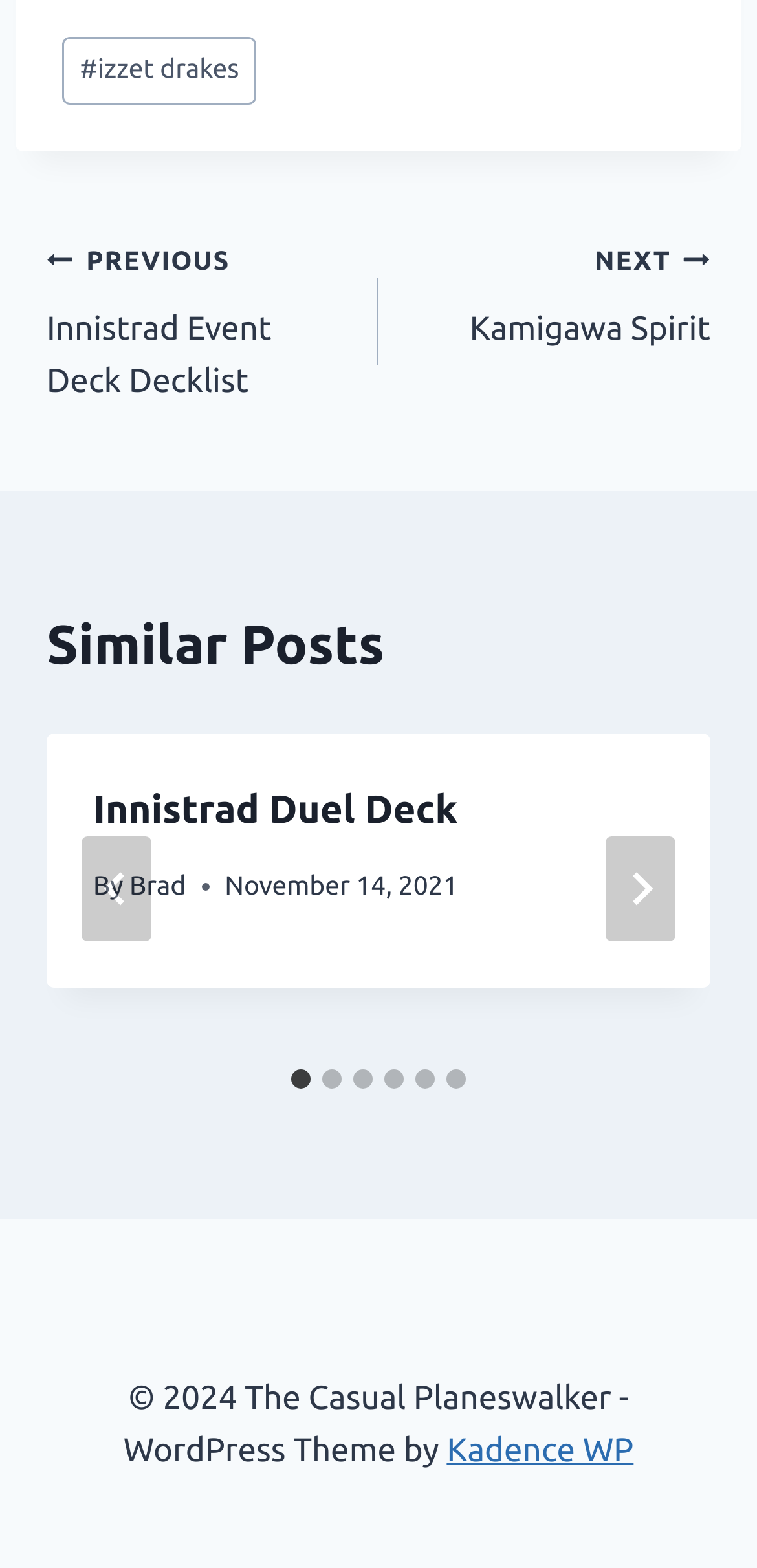Identify the bounding box for the UI element described as: "aria-label="Go to slide 4"". Ensure the coordinates are four float numbers between 0 and 1, formatted as [left, top, right, bottom].

[0.508, 0.681, 0.533, 0.694]